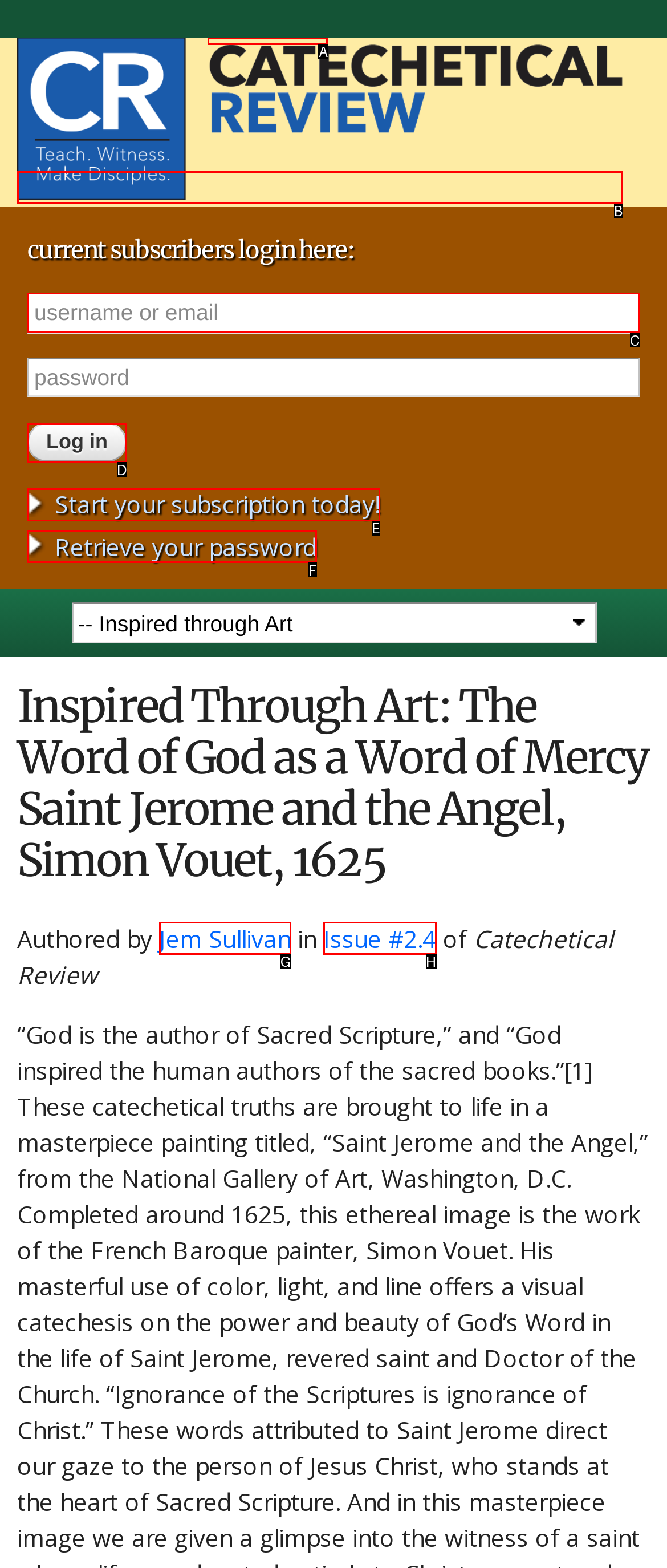To perform the task "Click the 'Log in' button", which UI element's letter should you select? Provide the letter directly.

D